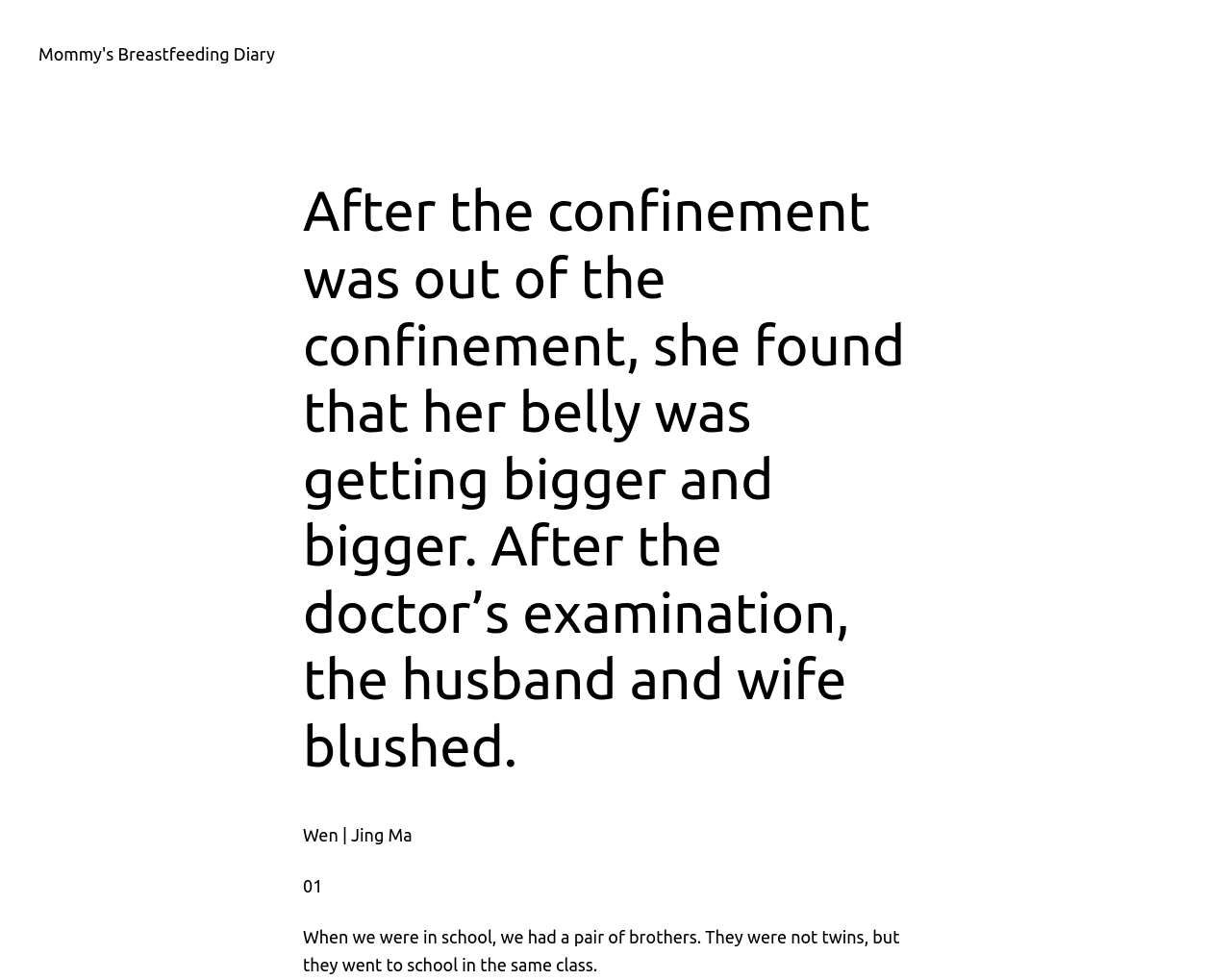Given the description of the UI element: "Mommy's Breastfeeding Diary", predict the bounding box coordinates in the form of [left, top, right, bottom], with each value being a float between 0 and 1.

[0.031, 0.045, 0.223, 0.064]